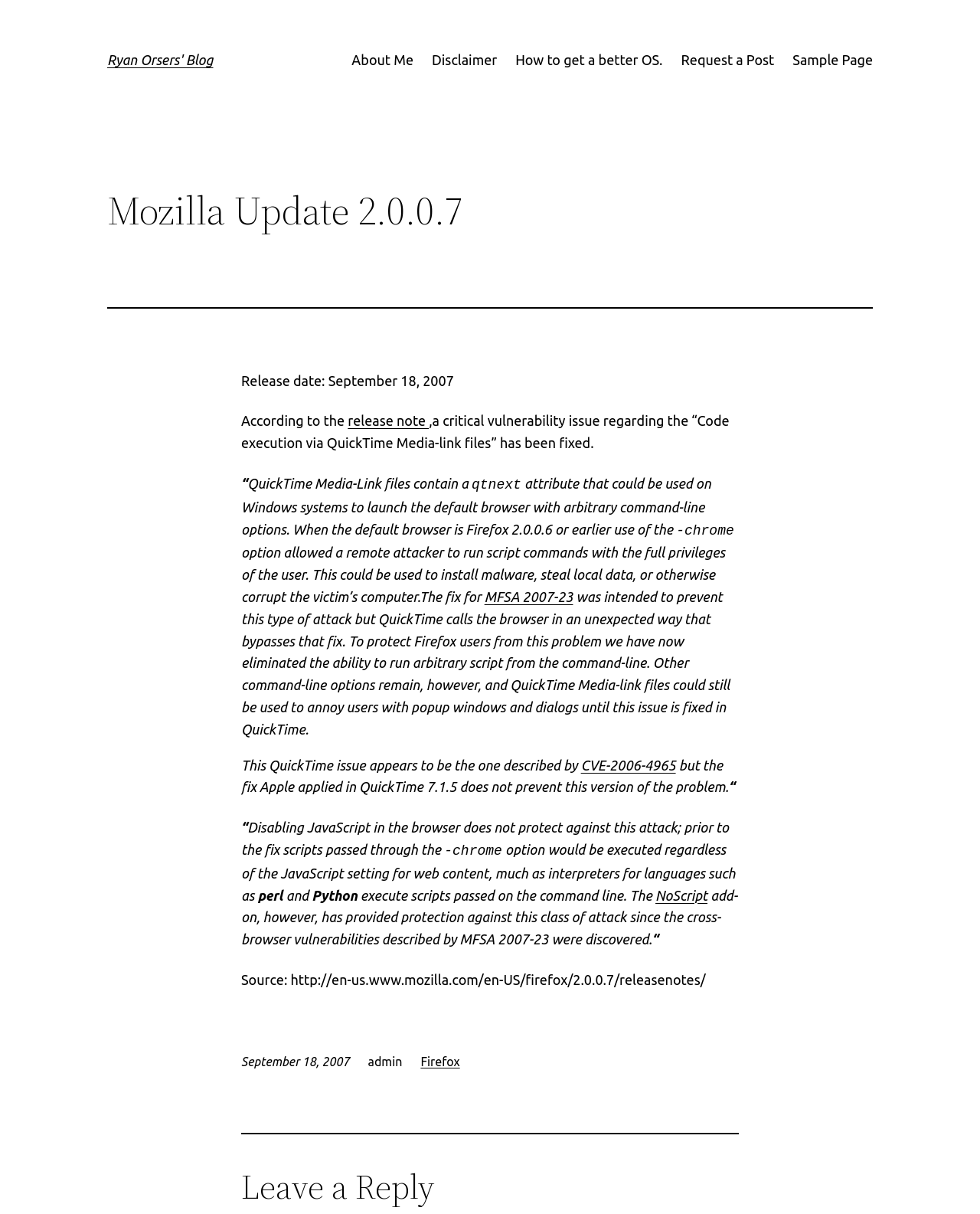Determine the bounding box coordinates of the clickable element necessary to fulfill the instruction: "Click on the 'Request a Post' link". Provide the coordinates as four float numbers within the 0 to 1 range, i.e., [left, top, right, bottom].

[0.695, 0.04, 0.79, 0.059]